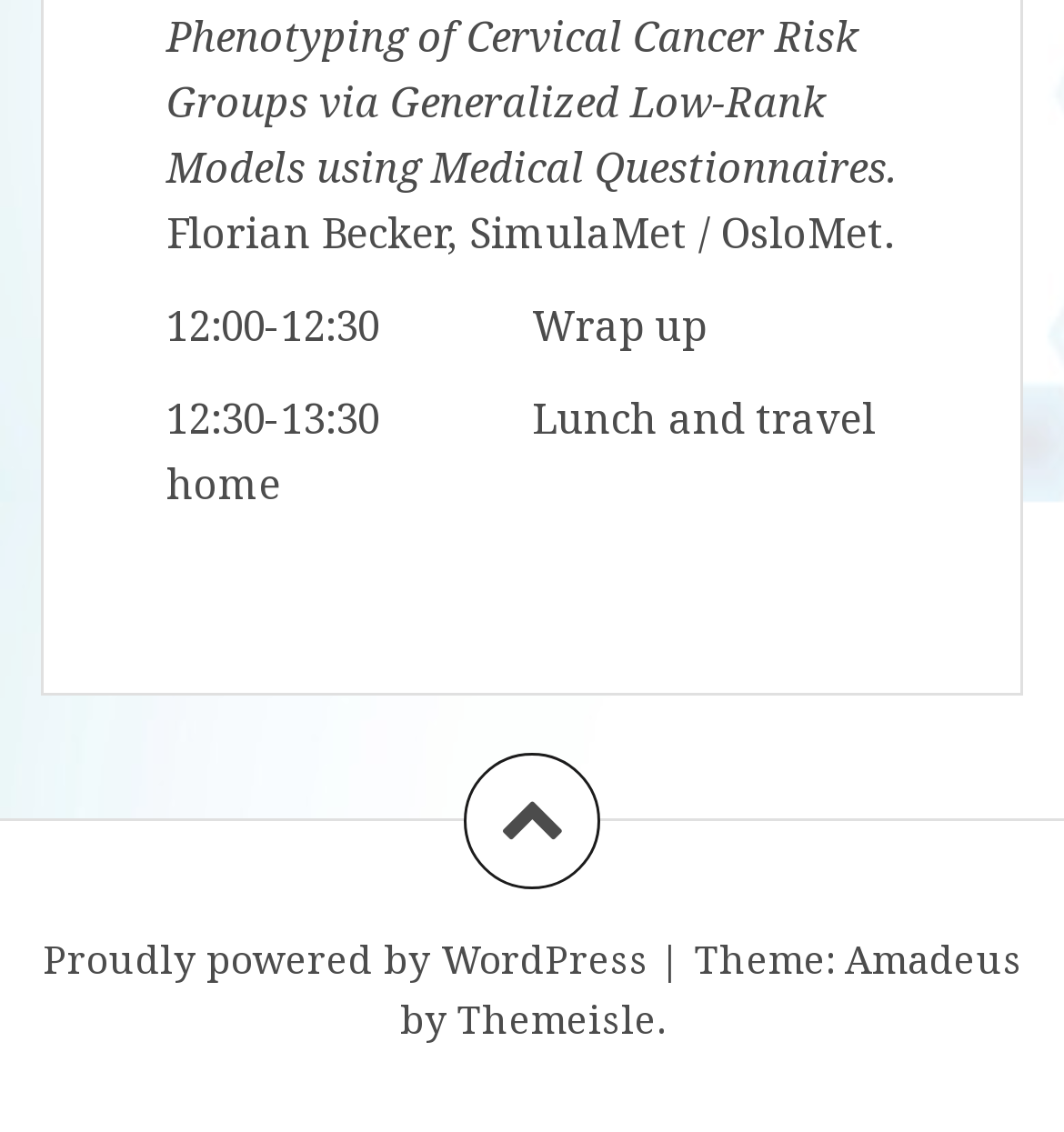What is the platform used to power the website?
Please use the image to provide a one-word or short phrase answer.

WordPress